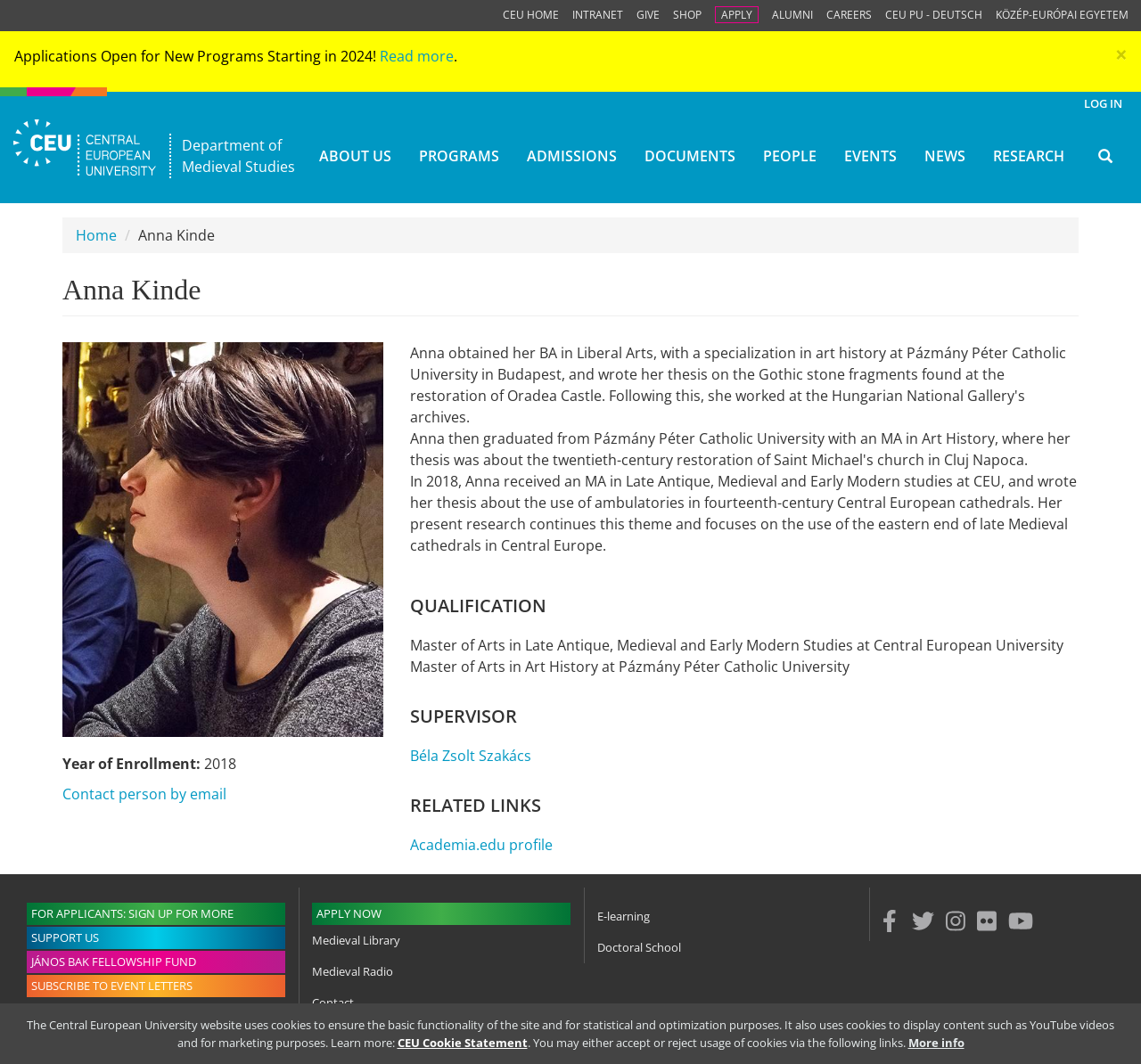Give a succinct answer to this question in a single word or phrase: 
How many links are there in the 'RELATED LINKS' section?

1